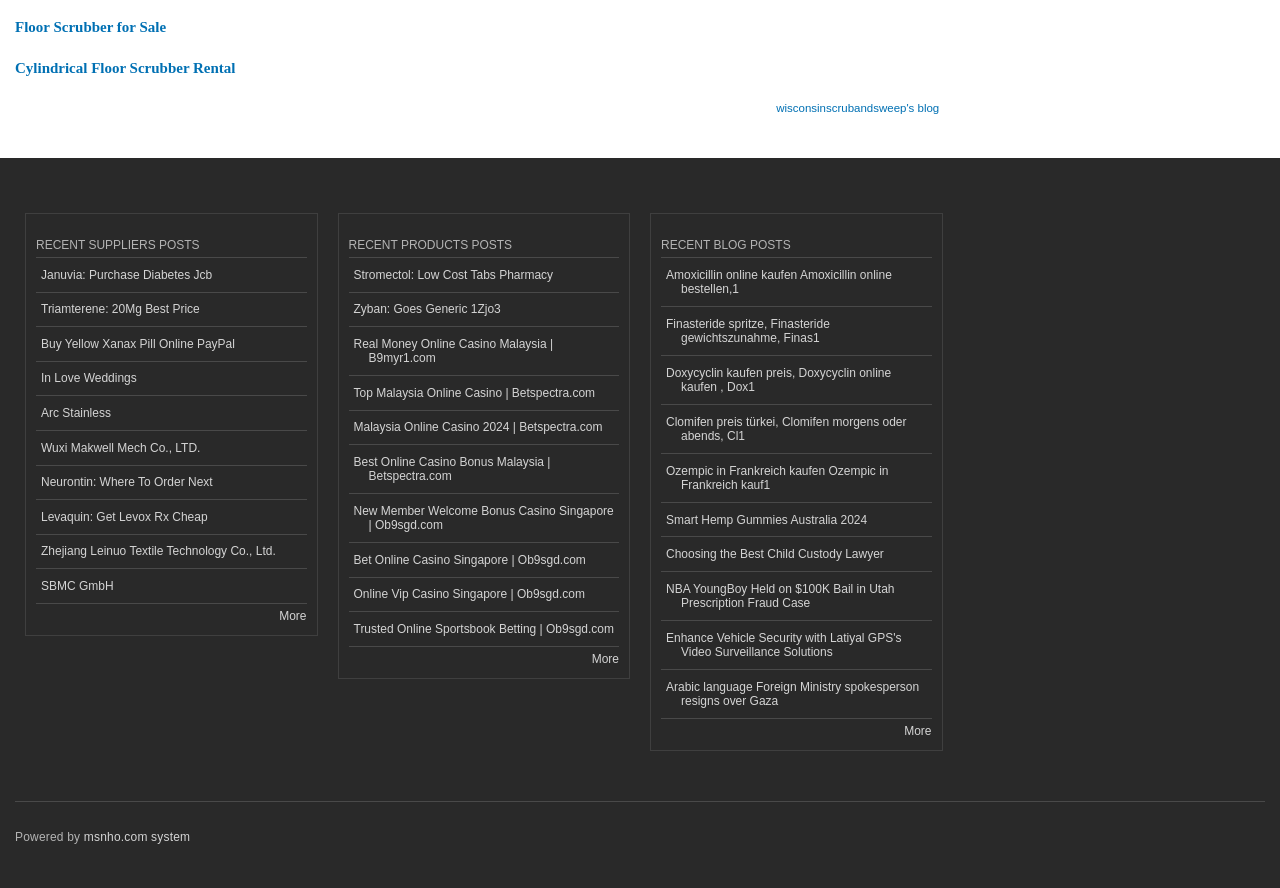How many 'More' links are present on the webpage?
Your answer should be a single word or phrase derived from the screenshot.

3